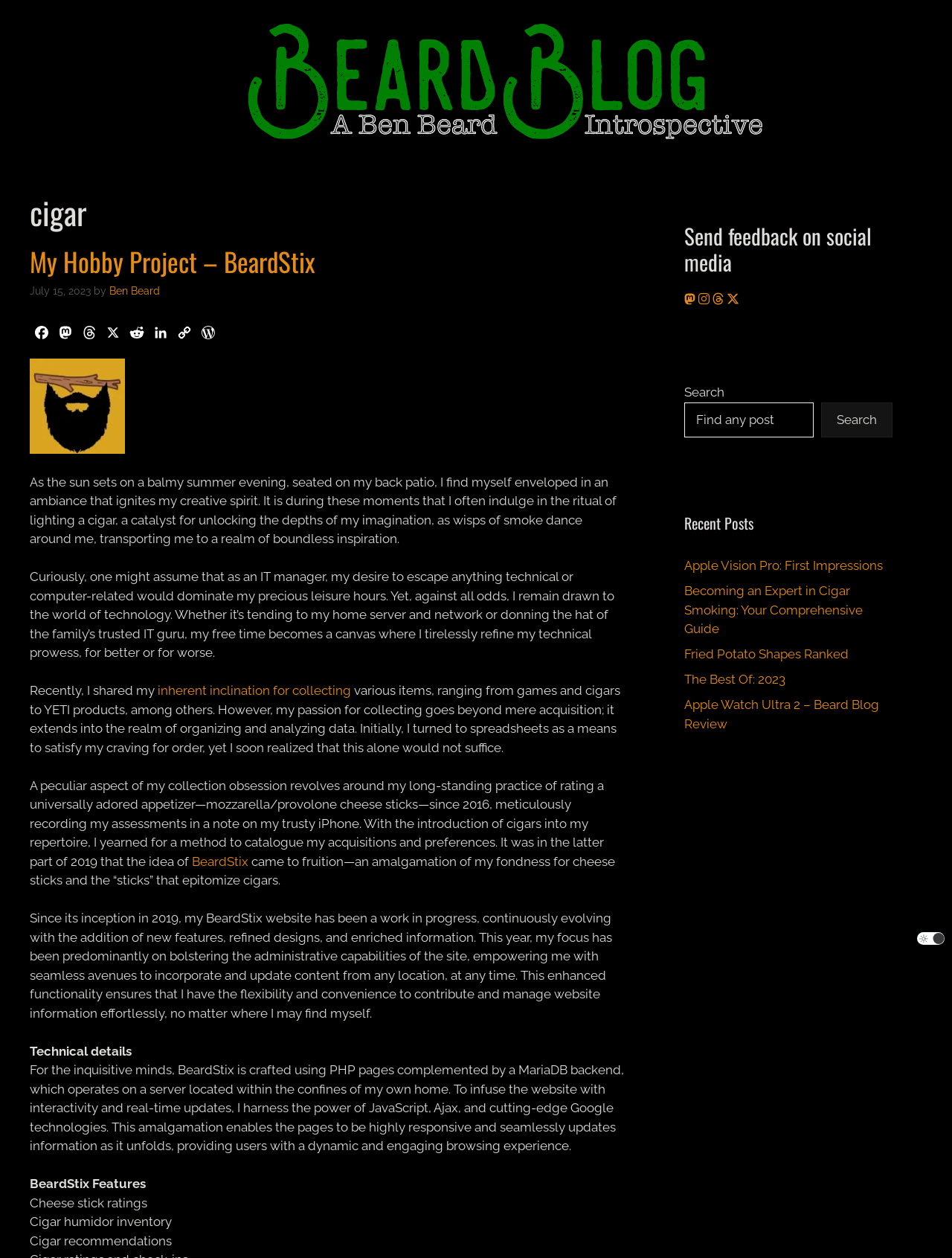Using the provided element description "WhatsApp:+86 15237153056", determine the bounding box coordinates of the UI element.

None